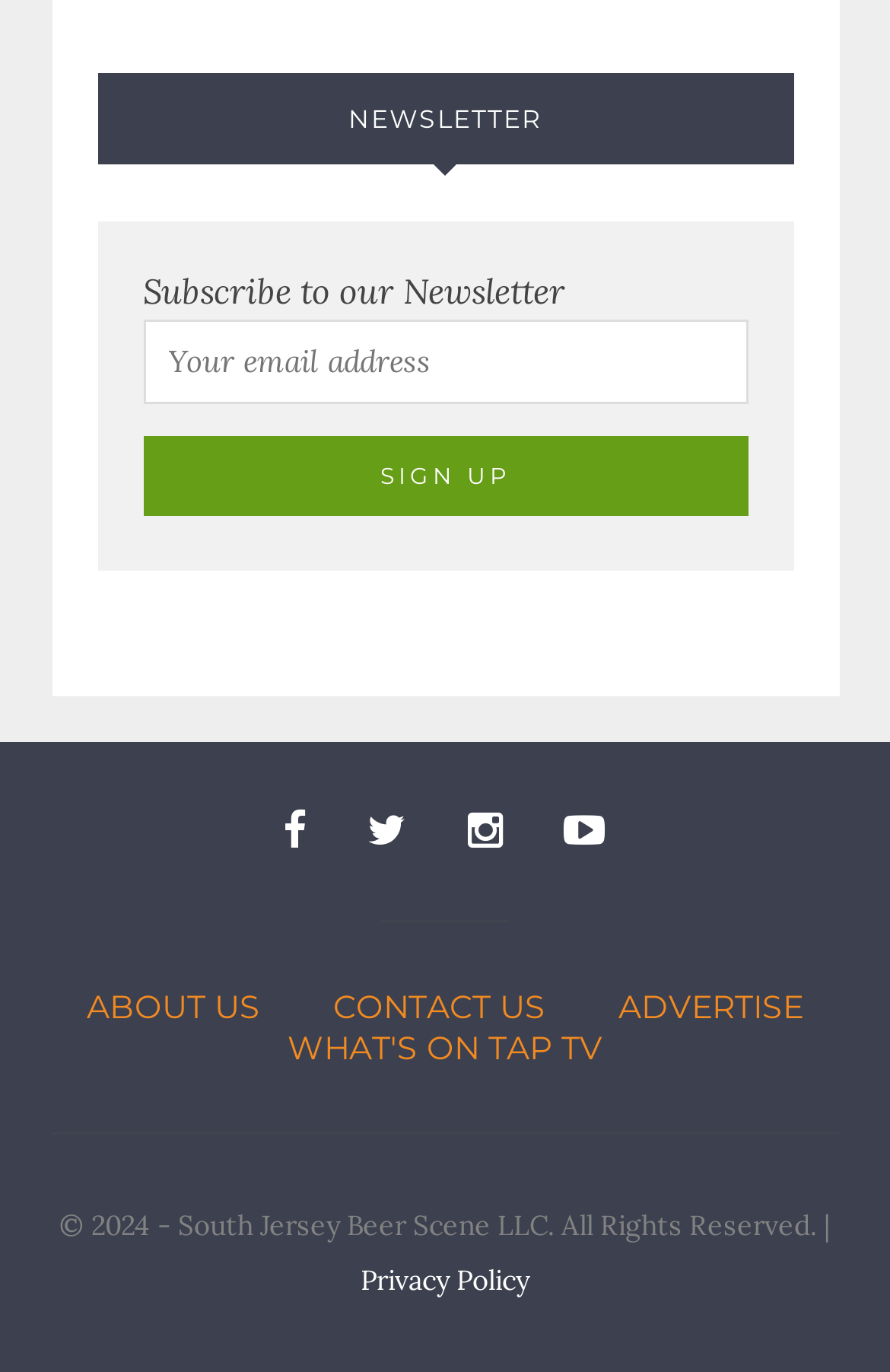What is the theme of the website?
Using the information from the image, provide a comprehensive answer to the question.

Although not explicitly stated, the presence of a link to 'WHAT'S ON TAP TV' and the overall design of the page suggest that the website is related to beer, likely a blog or community focused on the topic.